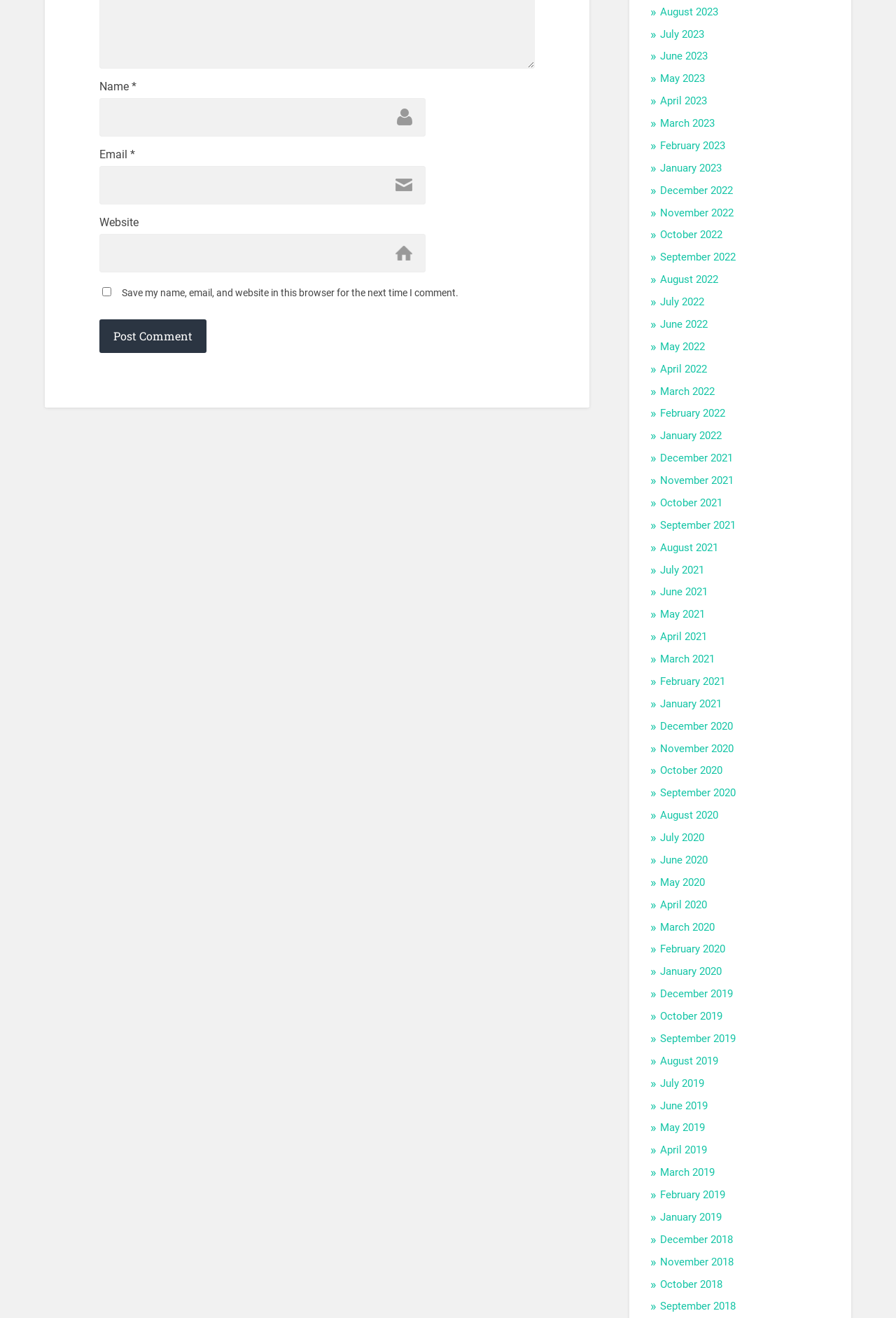Please identify the bounding box coordinates of the element I should click to complete this instruction: 'Enter your name'. The coordinates should be given as four float numbers between 0 and 1, like this: [left, top, right, bottom].

[0.111, 0.074, 0.475, 0.103]